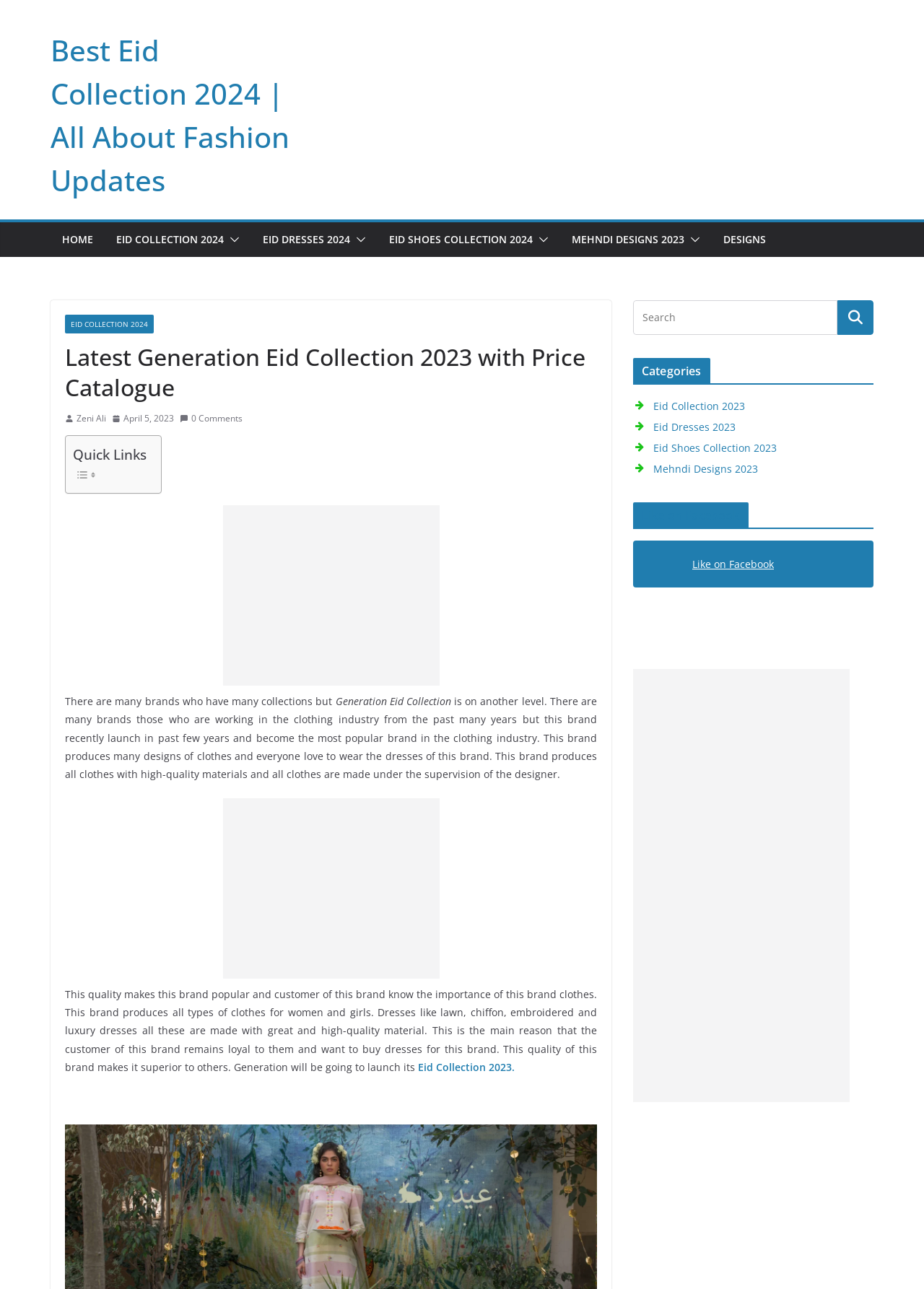Given the description of the UI element: "Home", predict the bounding box coordinates in the form of [left, top, right, bottom], with each value being a float between 0 and 1.

[0.067, 0.178, 0.101, 0.194]